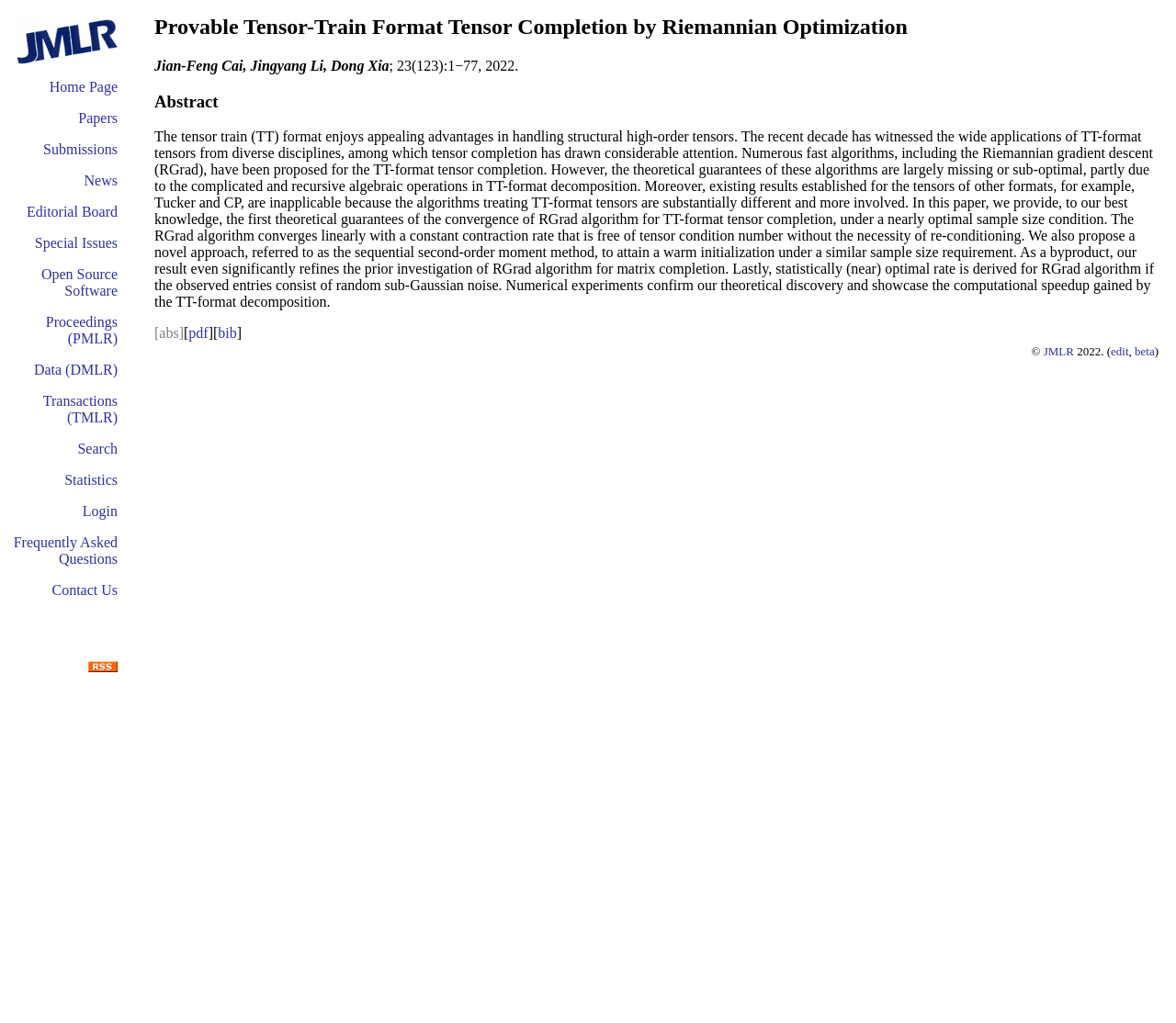What is the publication year of the paper?
Use the image to answer the question with a single word or phrase.

2022